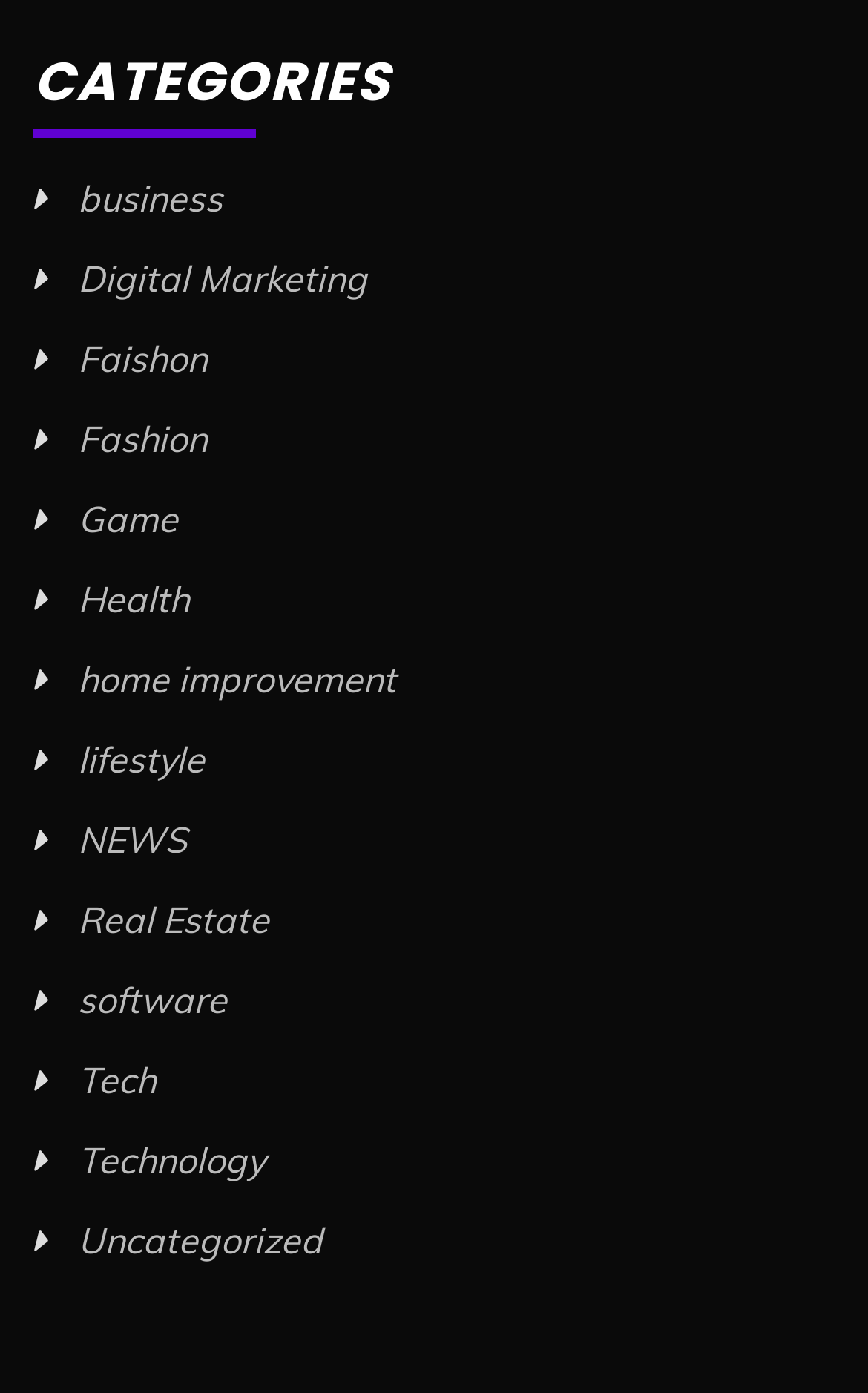Please identify the coordinates of the bounding box that should be clicked to fulfill this instruction: "explore Health section".

[0.09, 0.414, 0.218, 0.446]